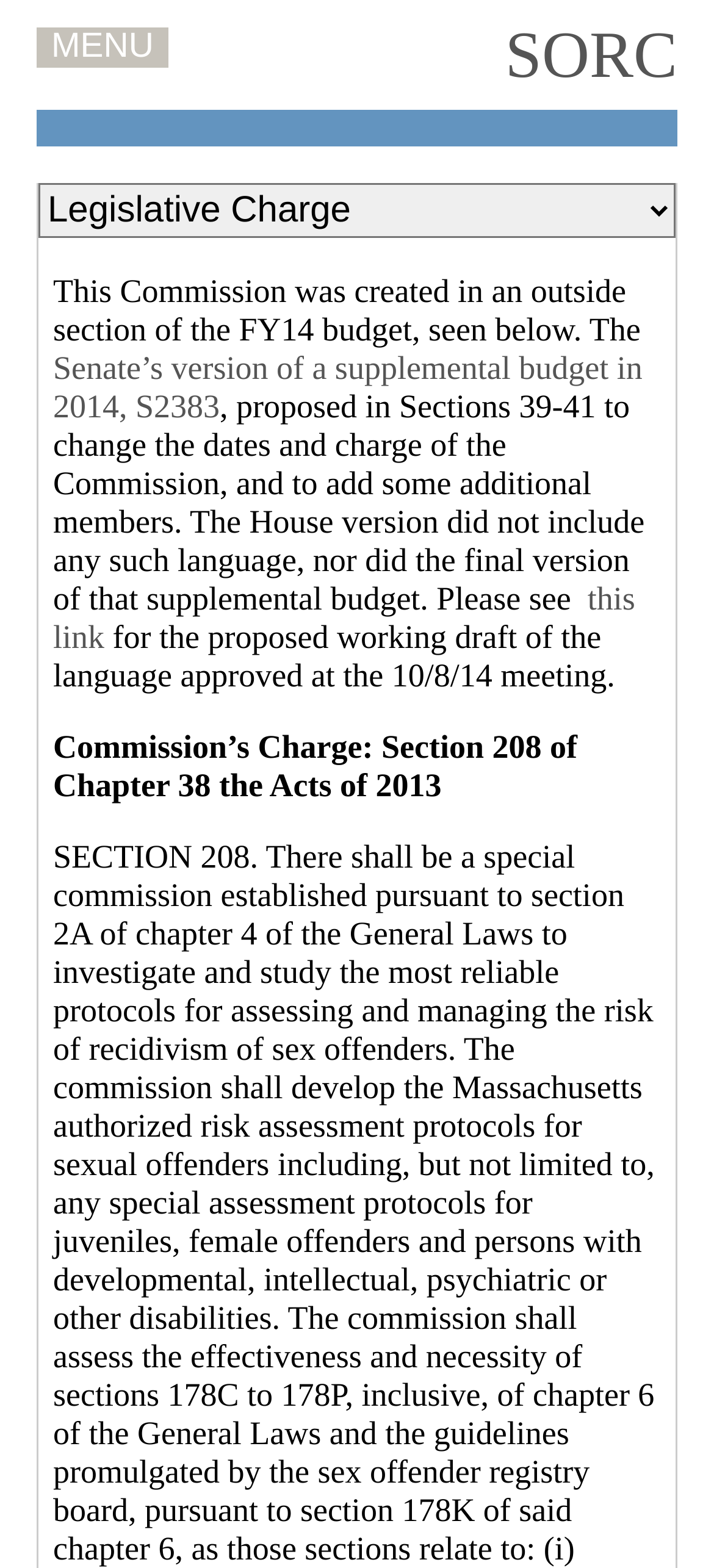Provide the bounding box coordinates of the HTML element this sentence describes: "MENU".

[0.051, 0.018, 0.236, 0.043]